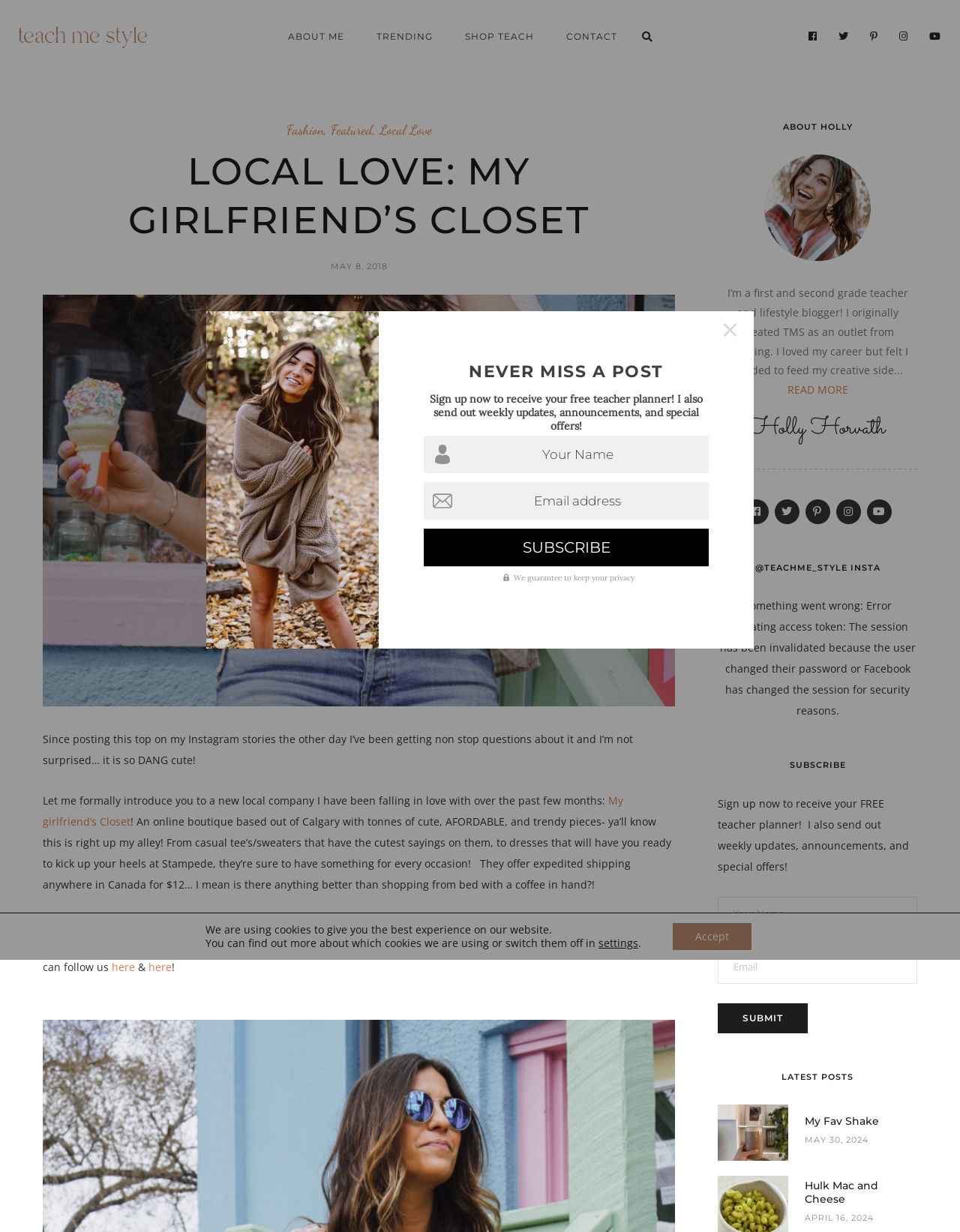Locate the bounding box coordinates of the clickable region necessary to complete the following instruction: "Enter your name in the text field". Provide the coordinates in the format of four float numbers between 0 and 1, i.e., [left, top, right, bottom].

[0.748, 0.728, 0.955, 0.755]